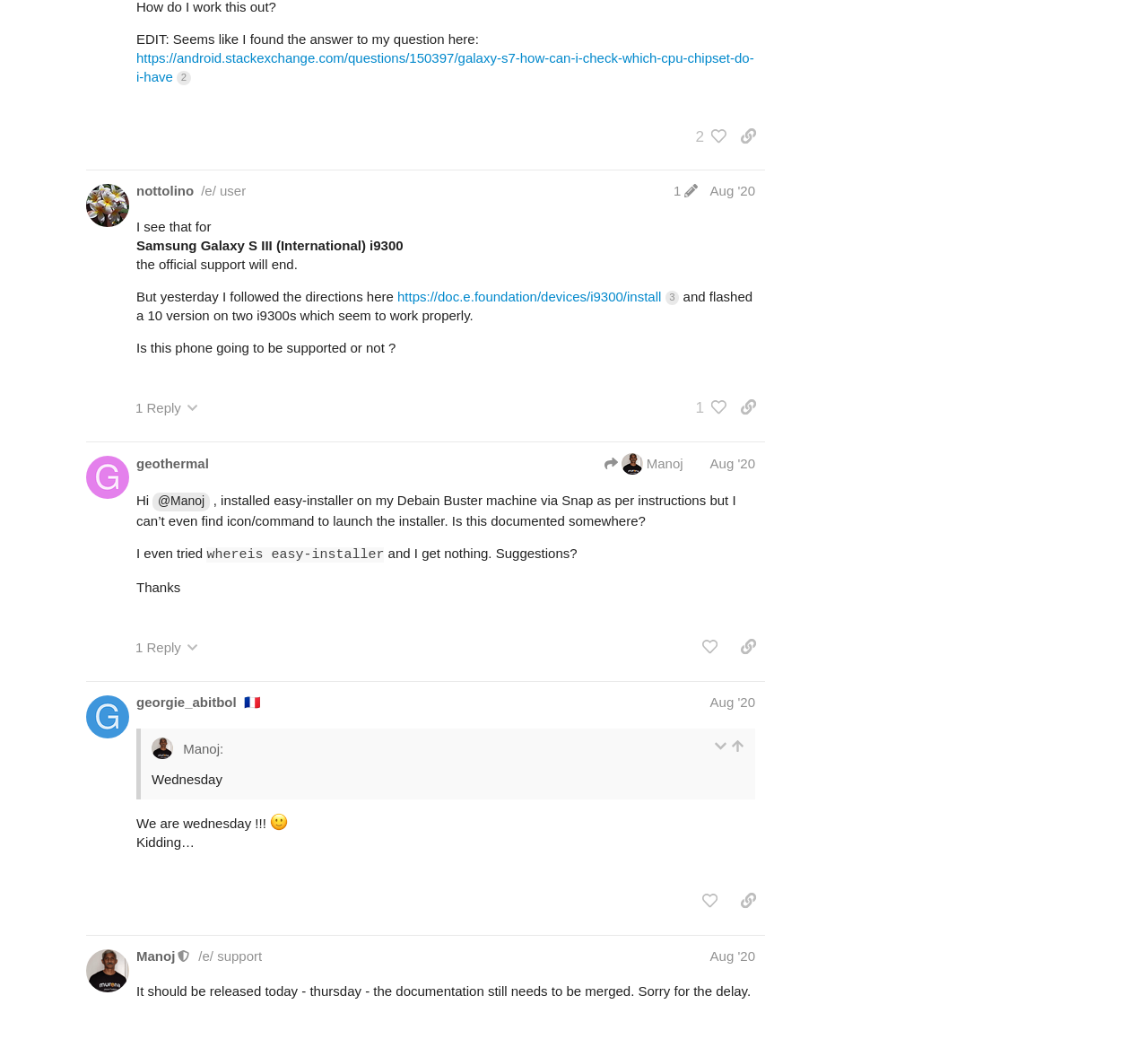Could you find the bounding box coordinates of the clickable area to complete this instruction: "view replies"?

[0.11, 0.474, 0.189, 0.505]